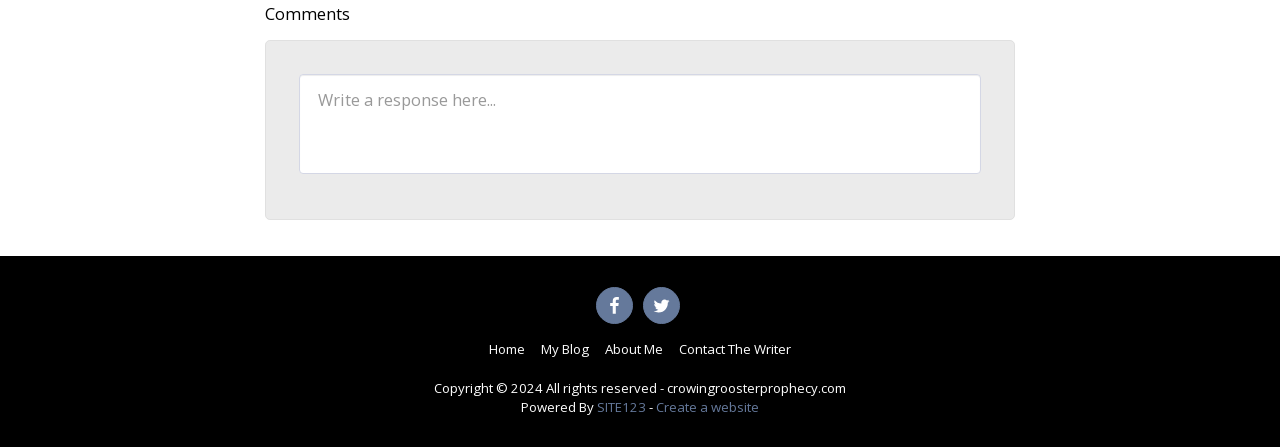Based on the image, provide a detailed response to the question:
What links are available in the footer?

The footer section of the webpage contains several links, including 'Home', 'My Blog', 'About Me', and 'Contact The Writer', which suggest that the webpage is part of a personal blog or website.